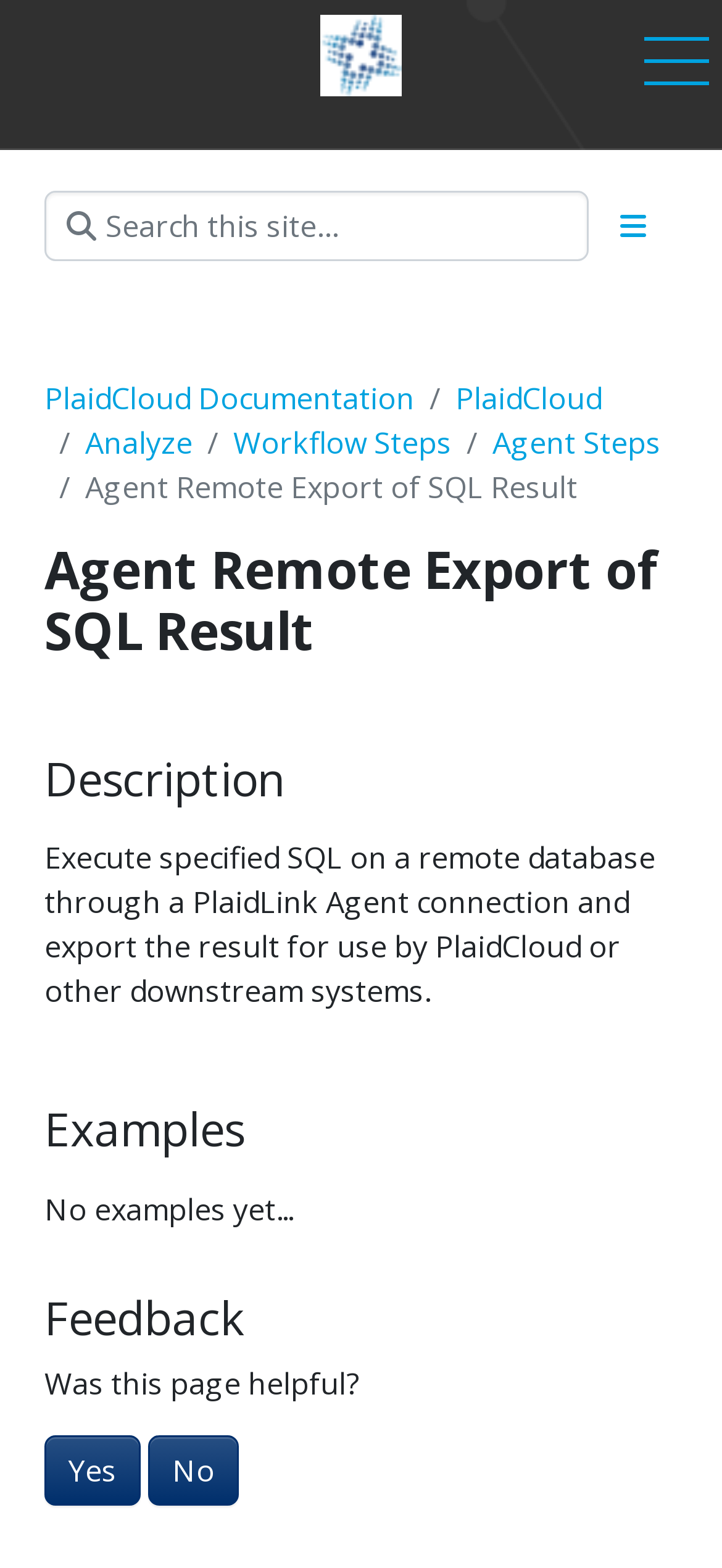Please answer the following question using a single word or phrase: 
What is the text of the first link in the navigation section?

PlaidCloud Documentation